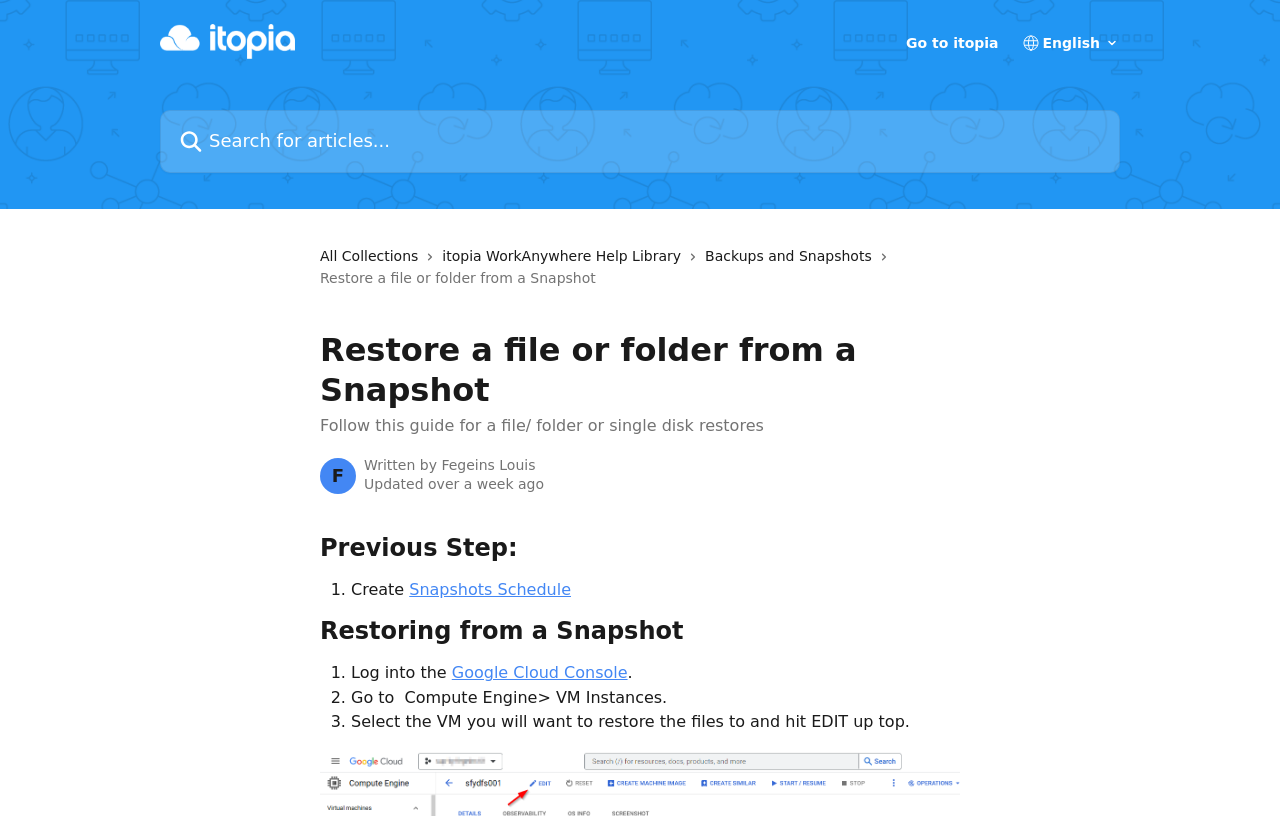Determine the bounding box coordinates for the clickable element required to fulfill the instruction: "Click the 'HERE' link to post a Good News Announcement". Provide the coordinates as four float numbers between 0 and 1, i.e., [left, top, right, bottom].

None